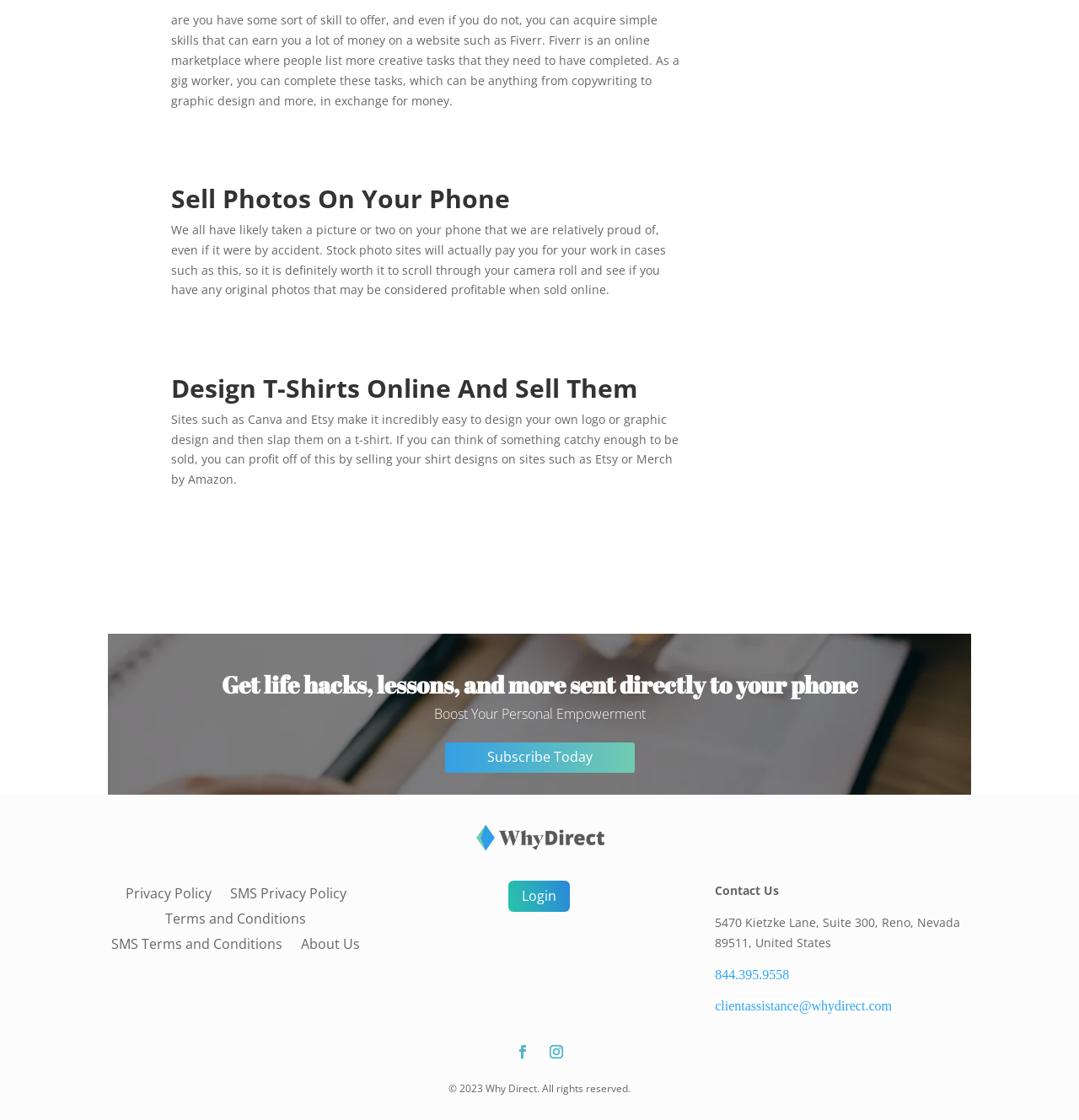Answer the question below in one word or phrase:
What is the purpose of stock photo sites?

To pay for your photos